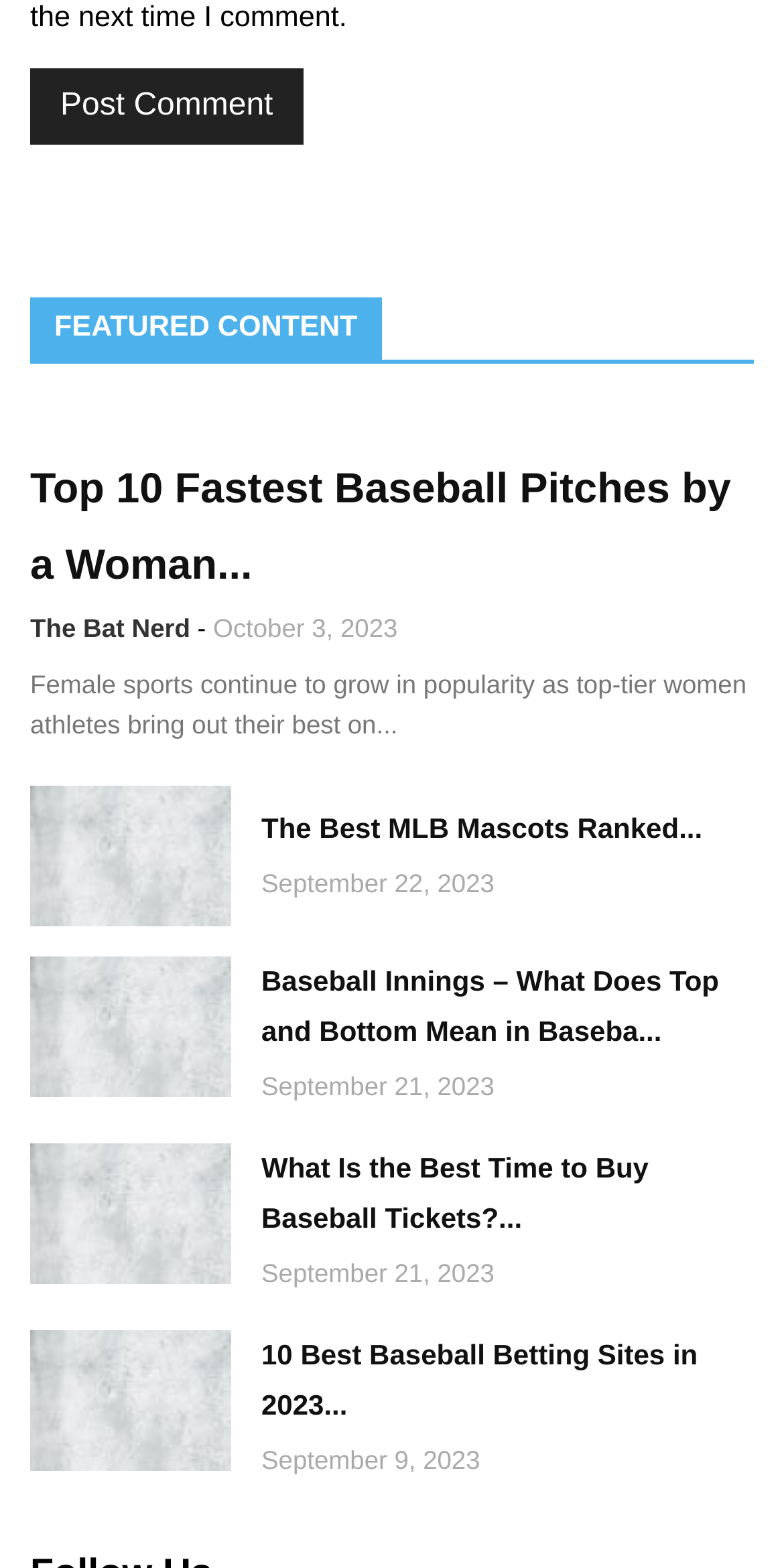What is the topic of the first article?
Answer the question with a detailed and thorough explanation.

I looked at the first article element [52] and its child elements. The heading [148] says 'Top 10 Fastest Baseball Pitches by a Woman...'. The link [274] also has a similar text. Therefore, the topic of the first article is related to baseball.